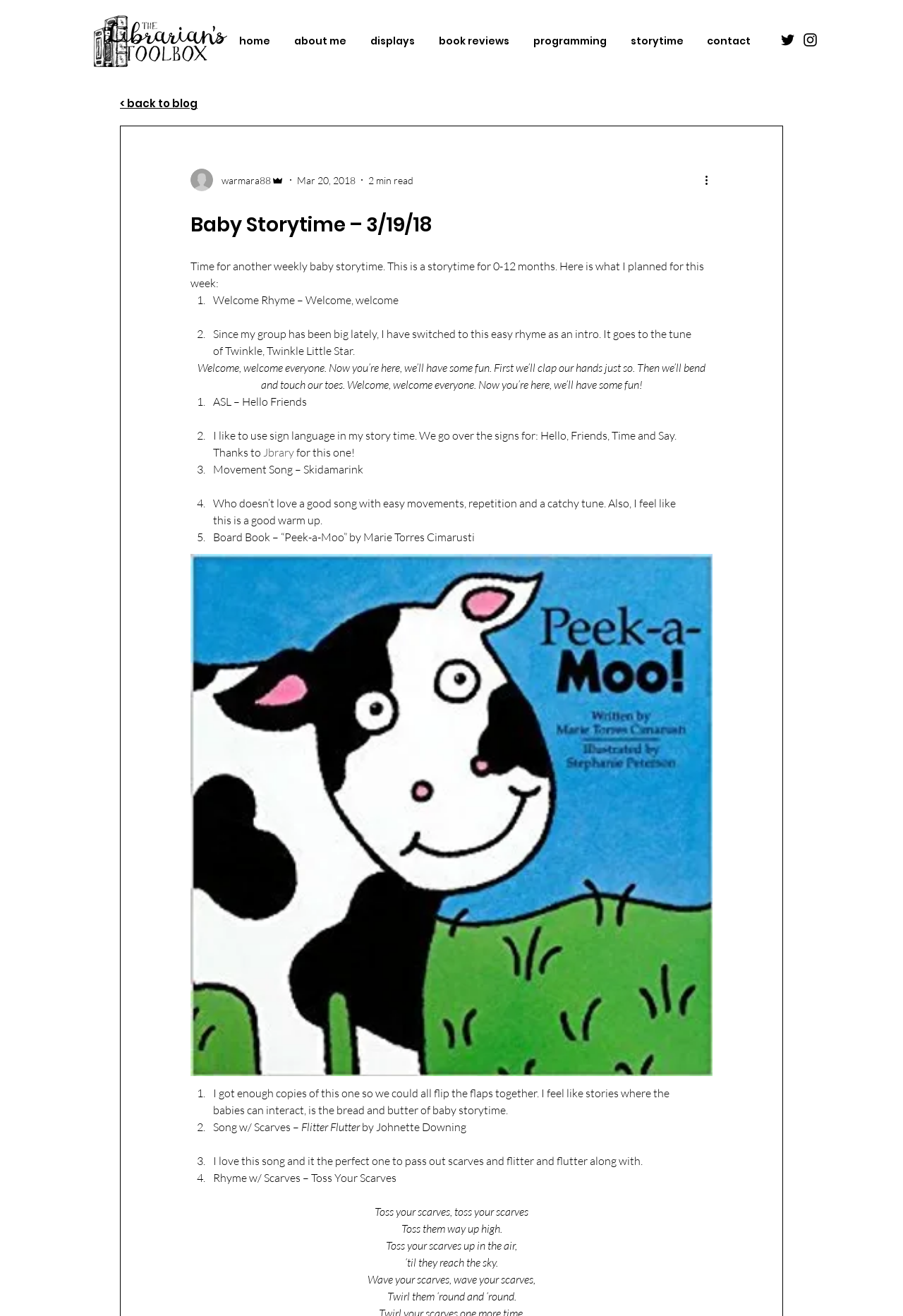Provide a thorough description of the webpage's content and layout.

This webpage is about a baby storytime event, specifically for 0-12 months old, which took place on March 19, 2018. At the top of the page, there is a navigation bar with links to "home", "about me", "displays", "book reviews", "programming", "storytime", and "contact". To the right of the navigation bar, there is a social bar with links to Twitter and Instagram, each accompanied by an icon.

Below the navigation bar, there is a heading that says "< back to blog" with a link to go back to the blog. Next to it, there is a writer's picture and some information about the author, including their name, "warmara88", and their role as an admin. The date of the post, "Mar 20, 2018", and the estimated reading time, "2 min read", are also displayed.

The main content of the page is a storytime plan, which includes a welcome rhyme, some American Sign Language (ASL) instructions, a movement song, a board book, and some rhymes with scarves. The plan is divided into sections, each with a number and a brief description of the activity. There are also some images and links to external resources, such as a book review.

At the bottom of the page, there is a button labeled "More actions" with an icon, which suggests that there may be additional options or features available. Overall, the page is well-organized and easy to follow, with clear headings and concise descriptions of each activity.